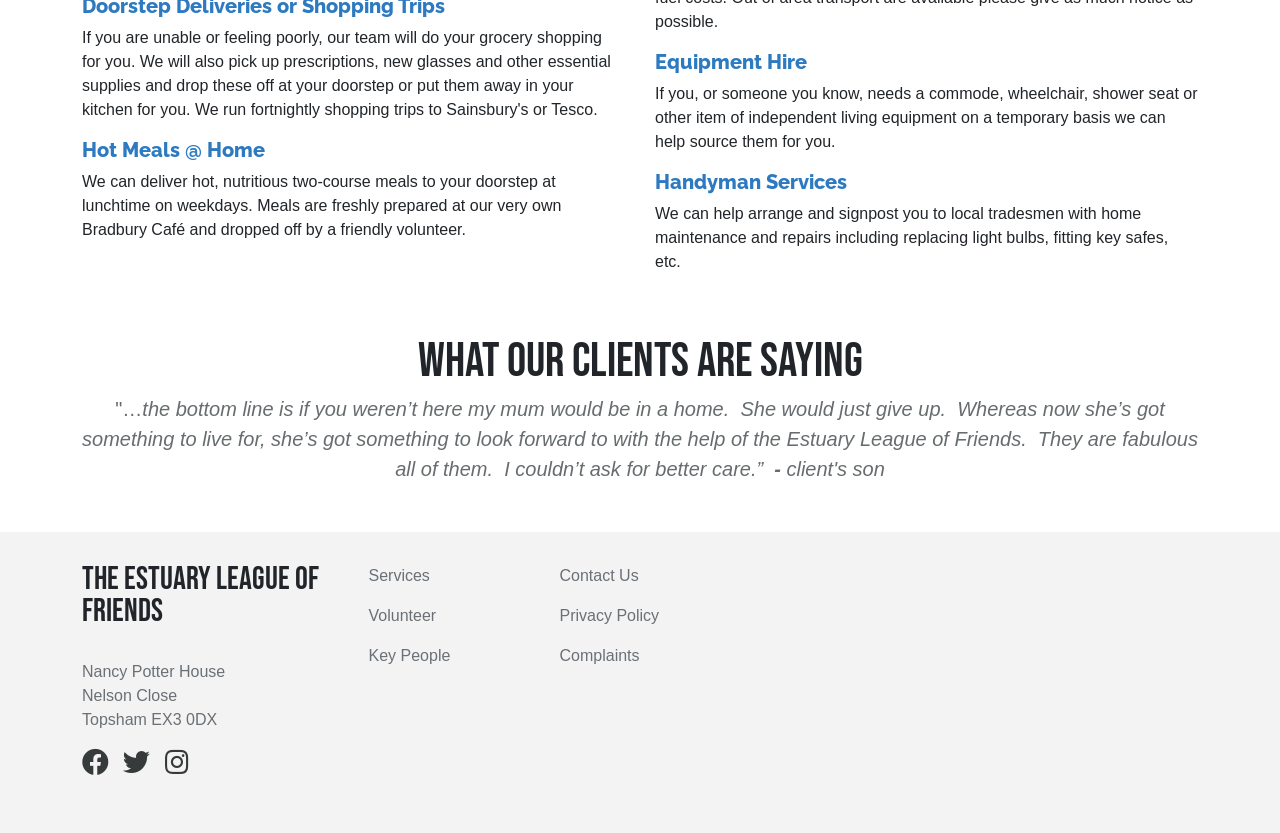Locate the bounding box coordinates of the region to be clicked to comply with the following instruction: "Learn about Equipment Hire". The coordinates must be four float numbers between 0 and 1, in the form [left, top, right, bottom].

[0.512, 0.059, 0.936, 0.088]